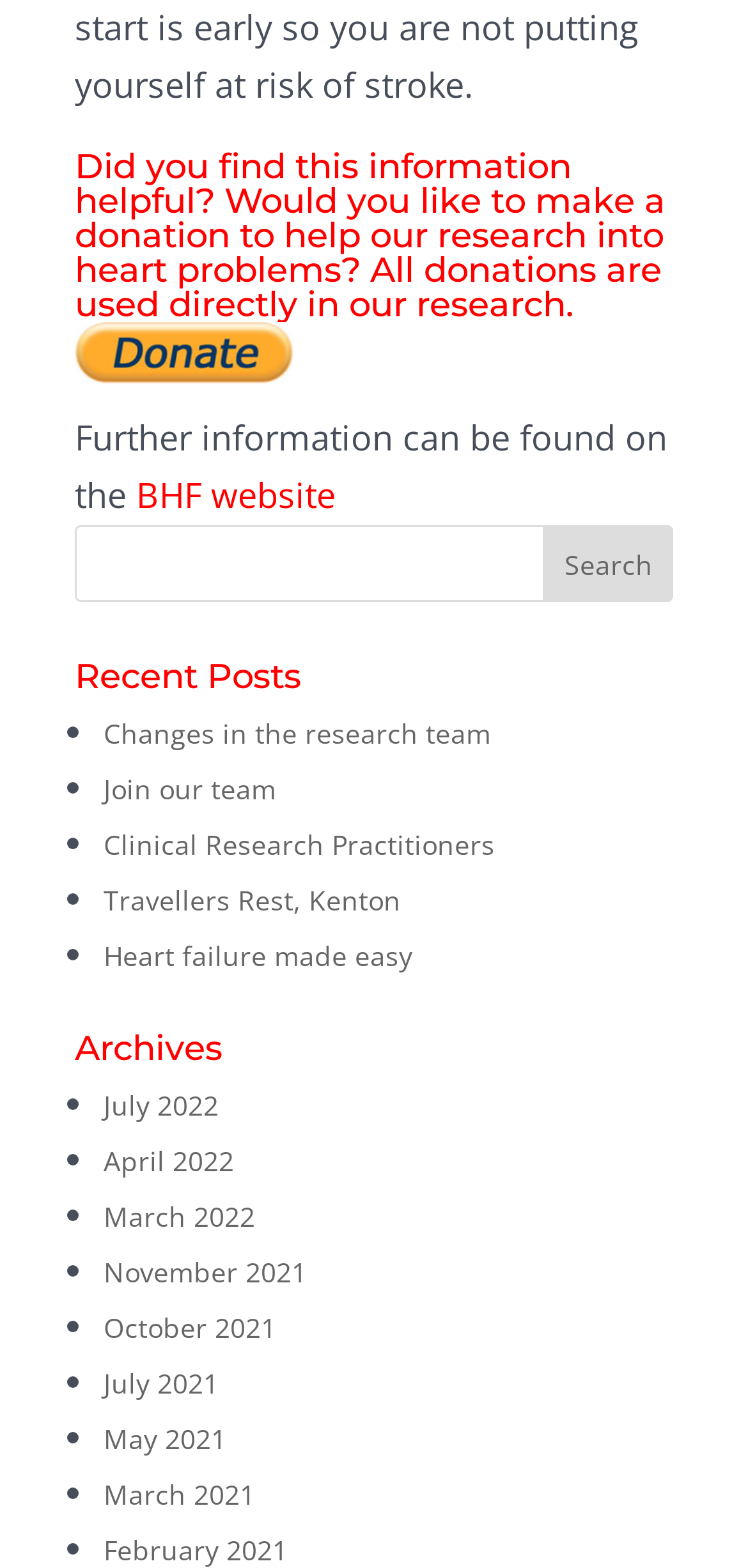How many links are there in the 'Recent Posts' section? Look at the image and give a one-word or short phrase answer.

5